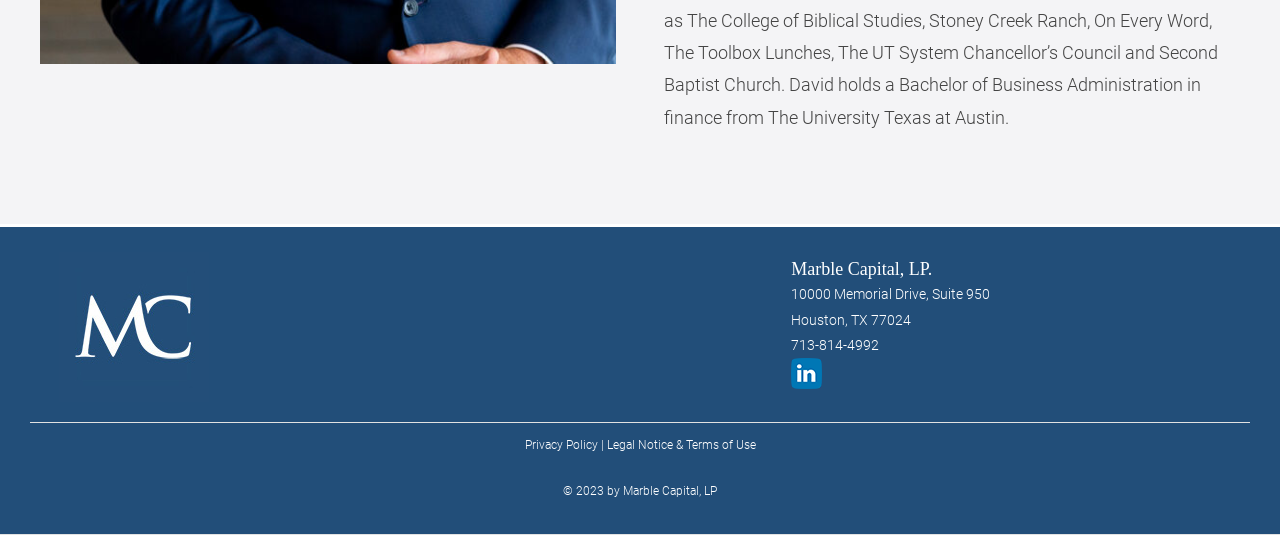Analyze the image and answer the question with as much detail as possible: 
What social media platform is linked?

The social media platform is obtained from the image element inside the link element, which is 'LinkedIn'.